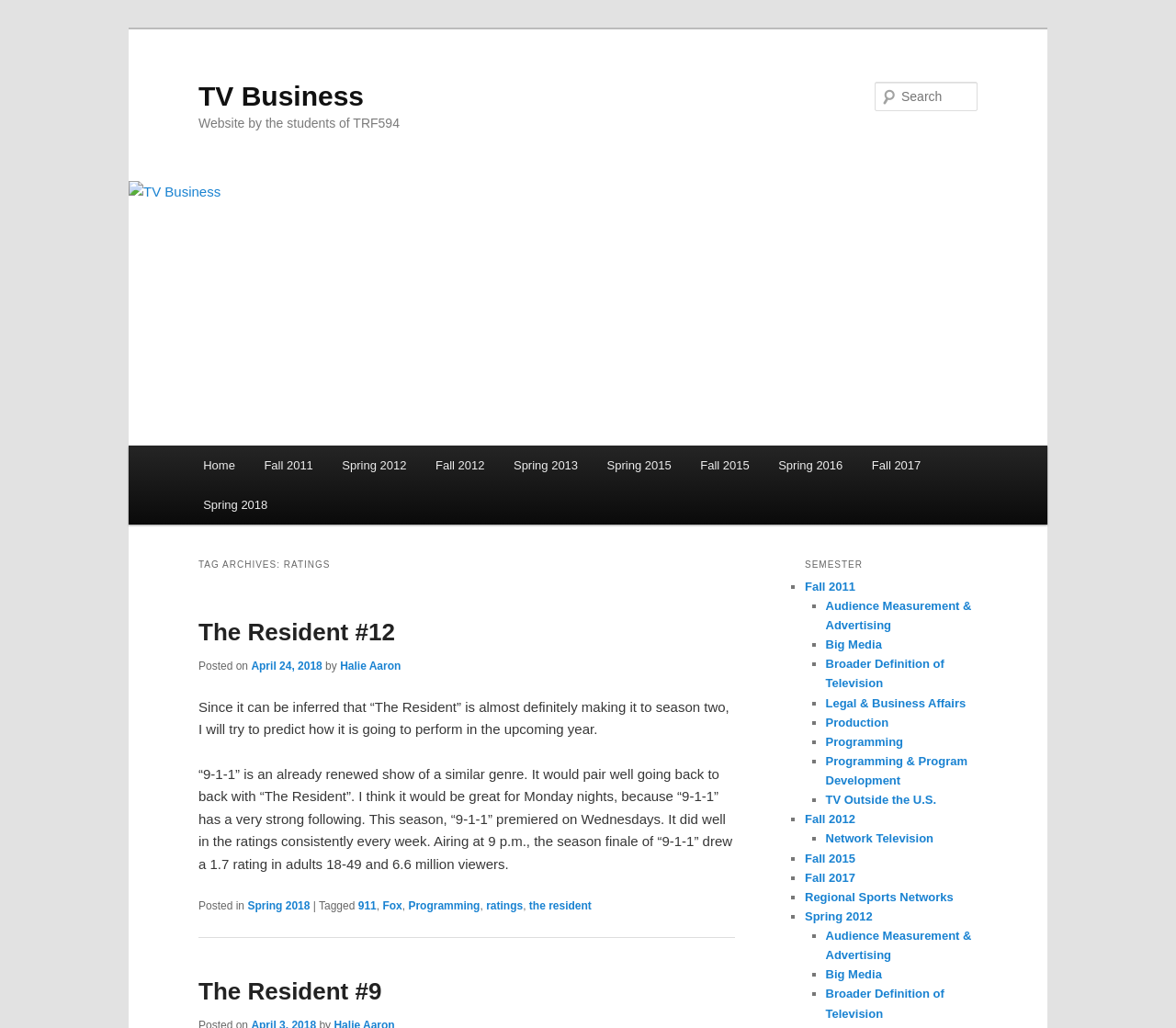What is the genre of the TV show '9-1-1'?
We need a detailed and exhaustive answer to the question. Please elaborate.

The webpage mentions that '9-1-1' is an already renewed show of a similar genre to 'The Resident'. This implies that both shows belong to the same genre, but the exact genre is not specified.